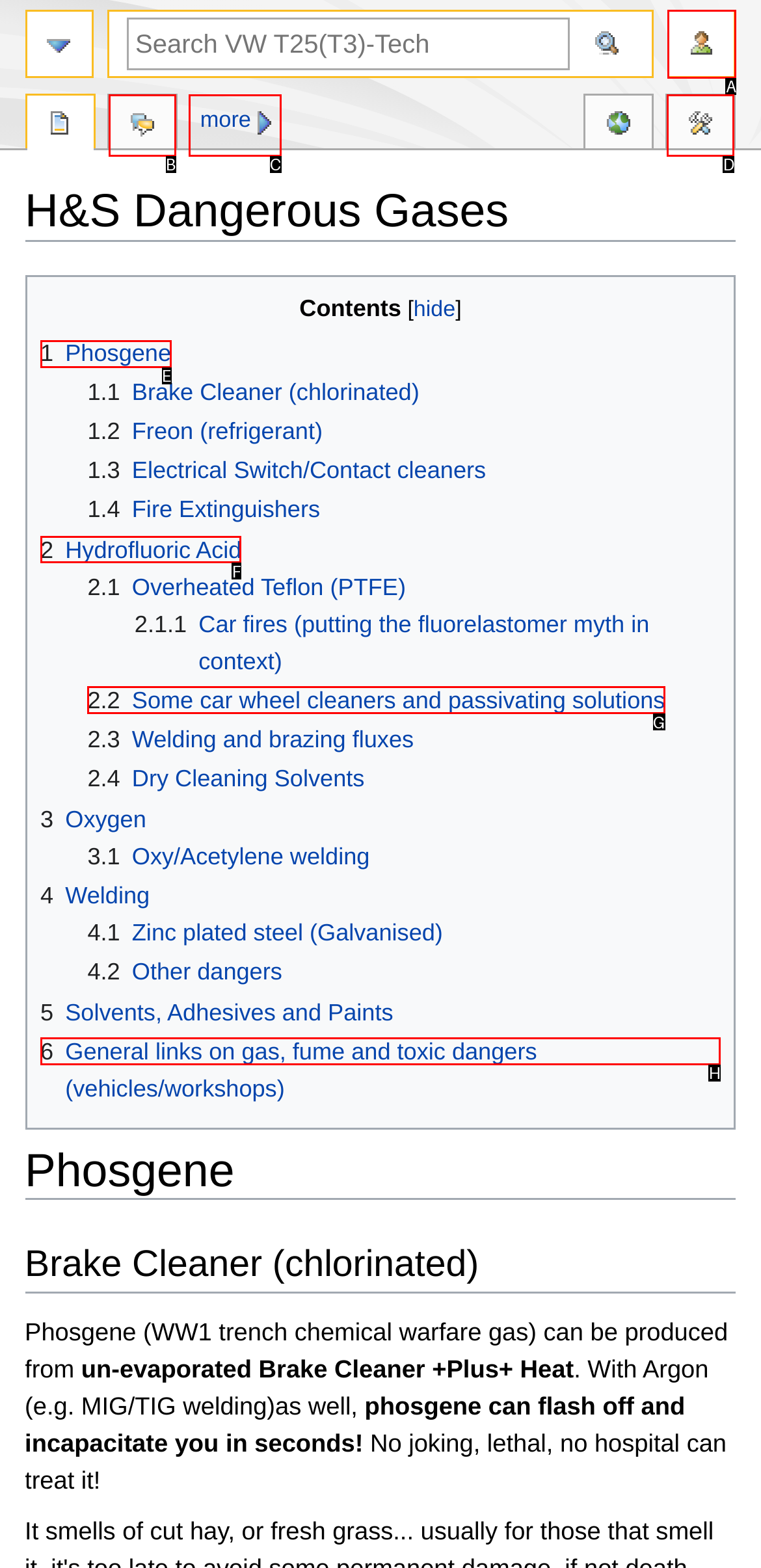Which option should be clicked to complete this task: Click on Hydrofluoric Acid
Reply with the letter of the correct choice from the given choices.

F